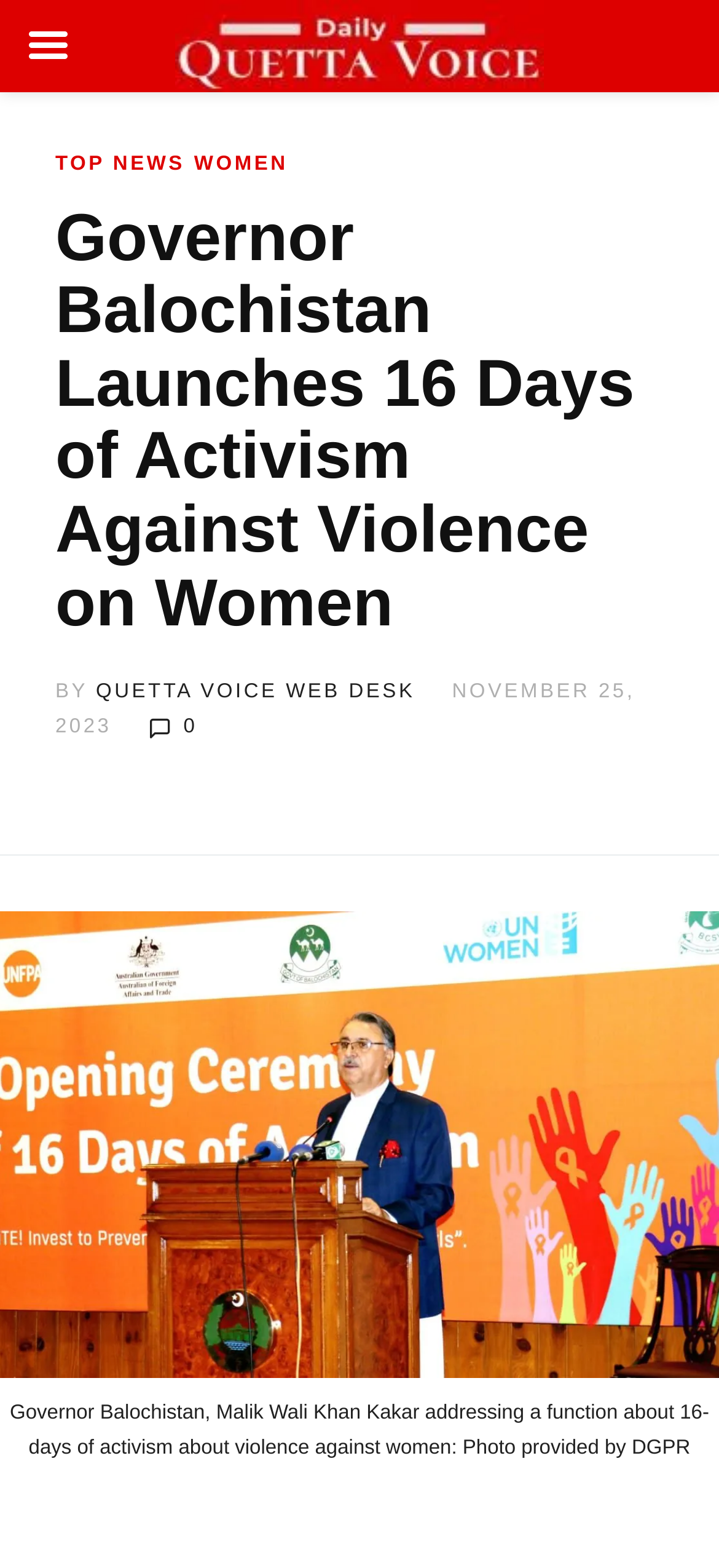What is the category of the news article?
Provide an in-depth and detailed answer to the question.

I determined the category of the news article by looking at the links at the top of the webpage, where I found 'TOP NEWS' and 'WOMEN' as options. Based on the context of the webpage, I inferred that 'TOP NEWS' is the category of the current news article.